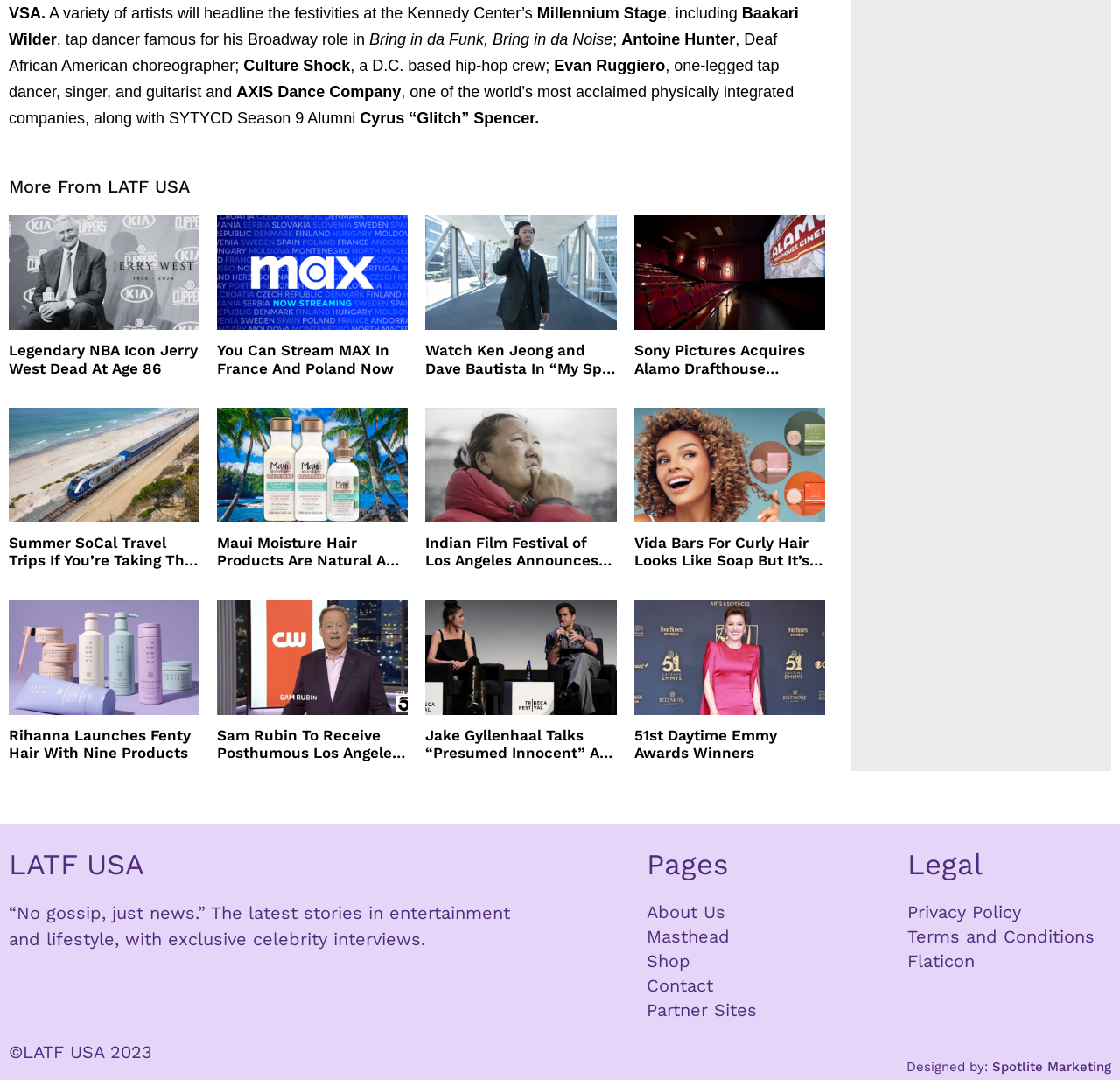Determine the bounding box coordinates of the clickable region to carry out the instruction: "Read more about Ken Jeong and Dave Bautista in 'My Spy The Eternal City'".

[0.38, 0.2, 0.55, 0.349]